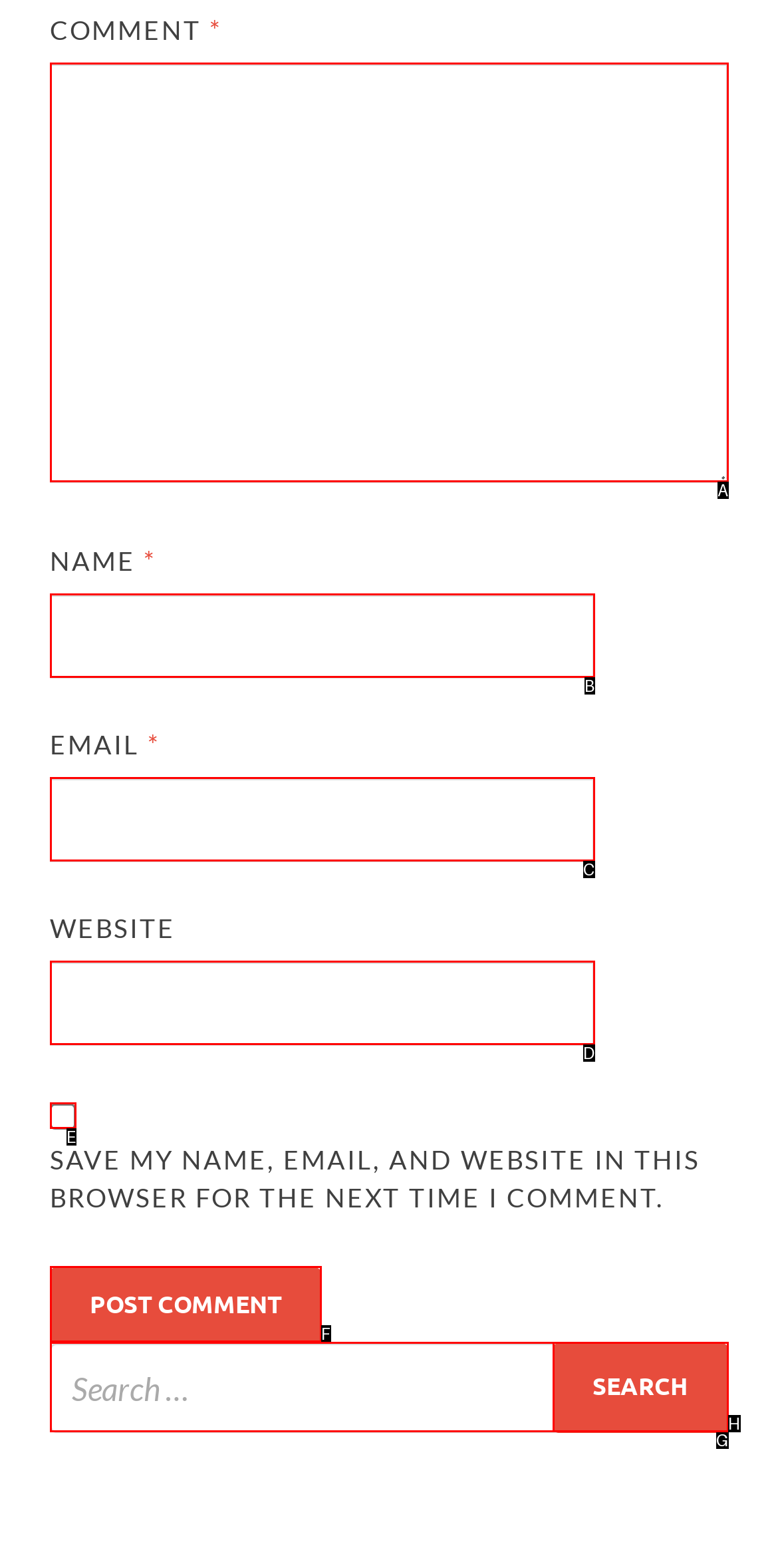Select the letter that corresponds to the UI element described as: parent_node: WEBSITE name="url"
Answer by providing the letter from the given choices.

D